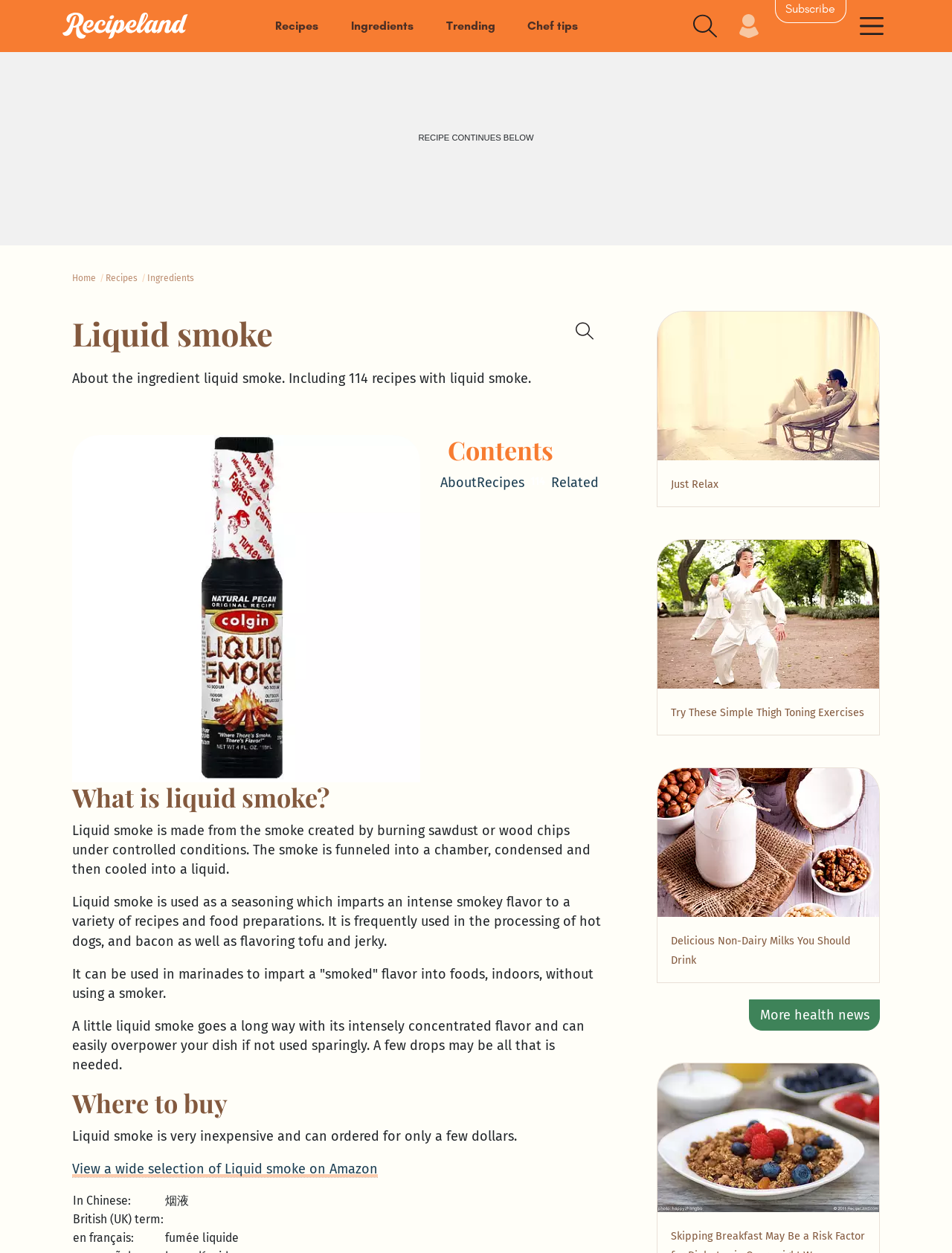Can you provide the bounding box coordinates for the element that should be clicked to implement the instruction: "Click the 'Recipes' link"?

[0.065, 0.01, 0.264, 0.031]